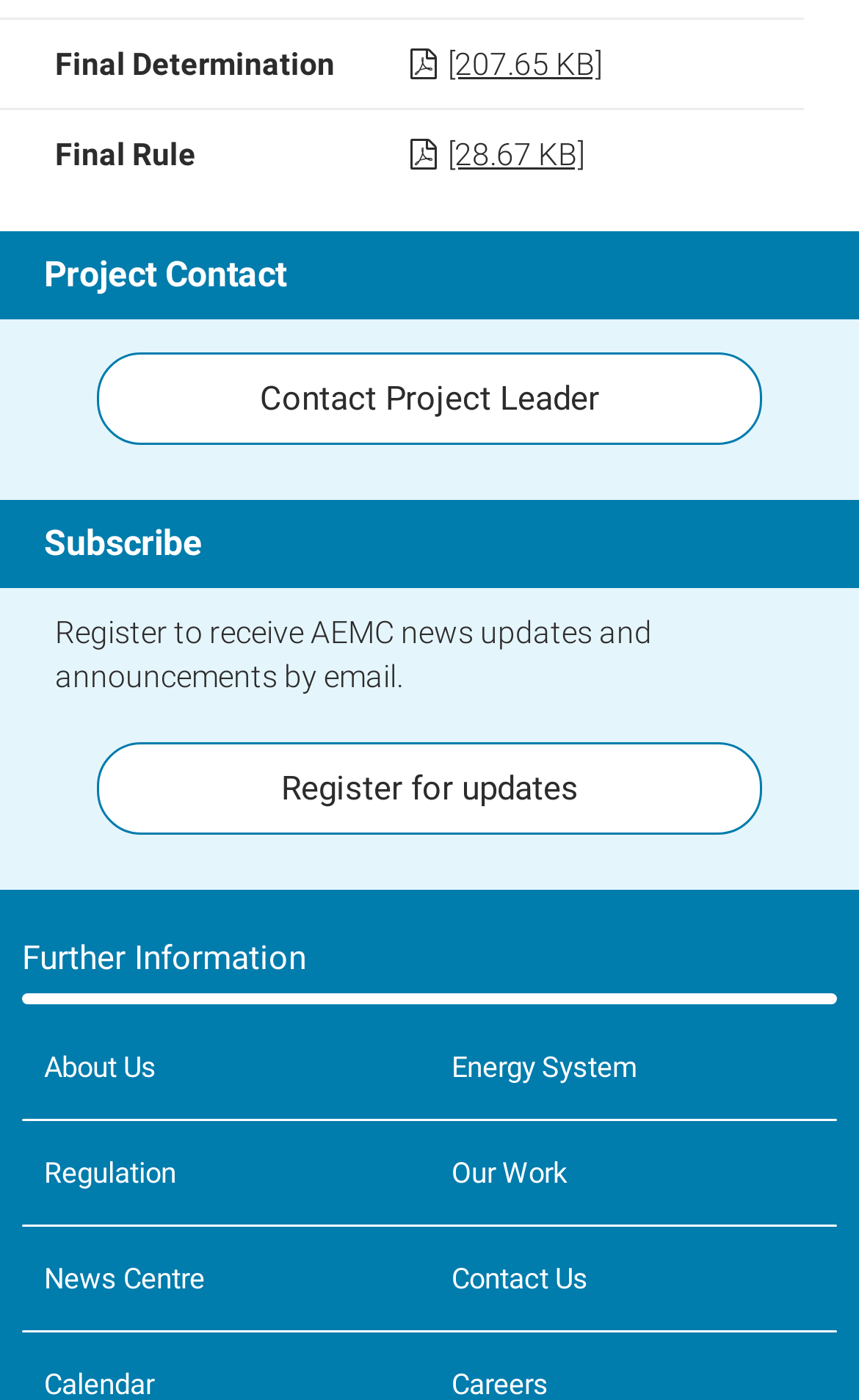Please predict the bounding box coordinates (top-left x, top-left y, bottom-right x, bottom-right y) for the UI element in the screenshot that fits the description: Базовые площадки (Веб 2.0)

None